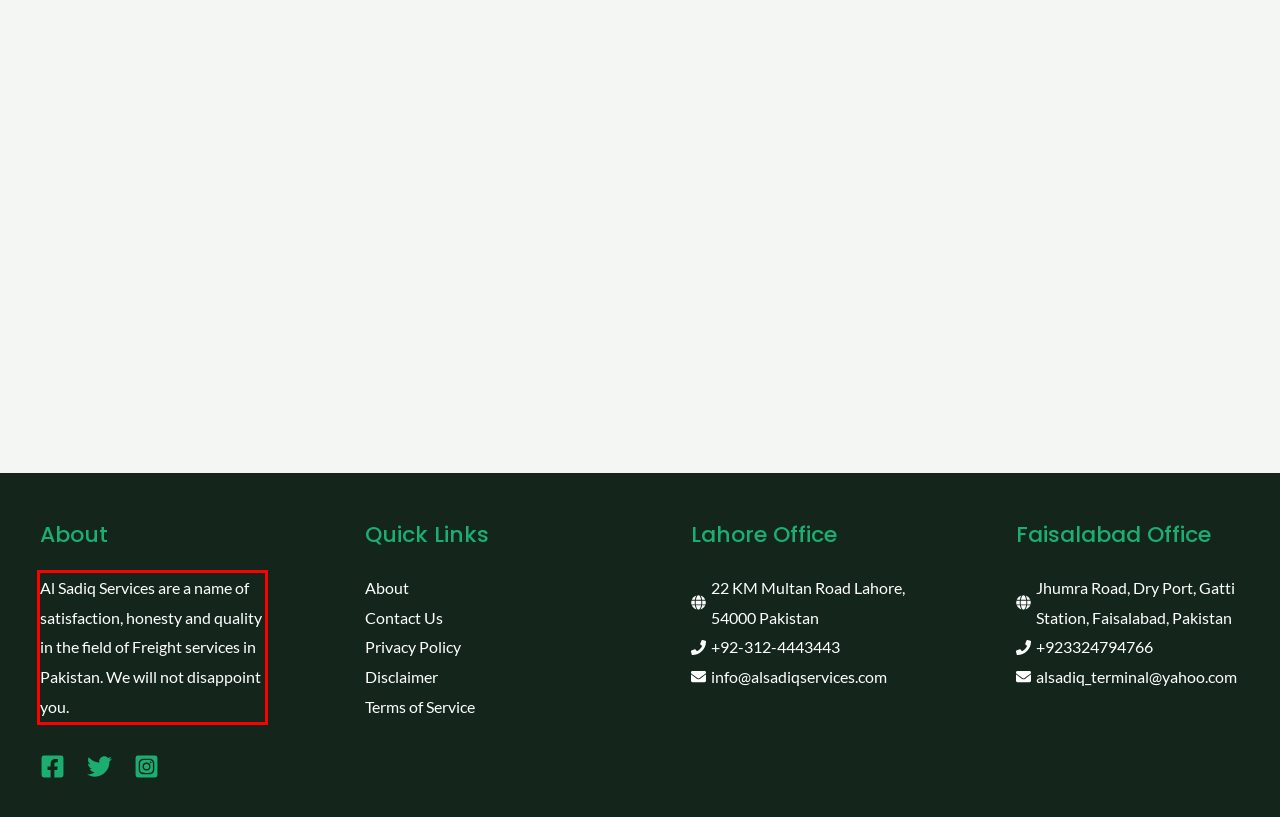Please perform OCR on the text within the red rectangle in the webpage screenshot and return the text content.

Al Sadiq Services are a name of satisfaction, honesty and quality in the field of Freight services in Pakistan. We will not disappoint you.